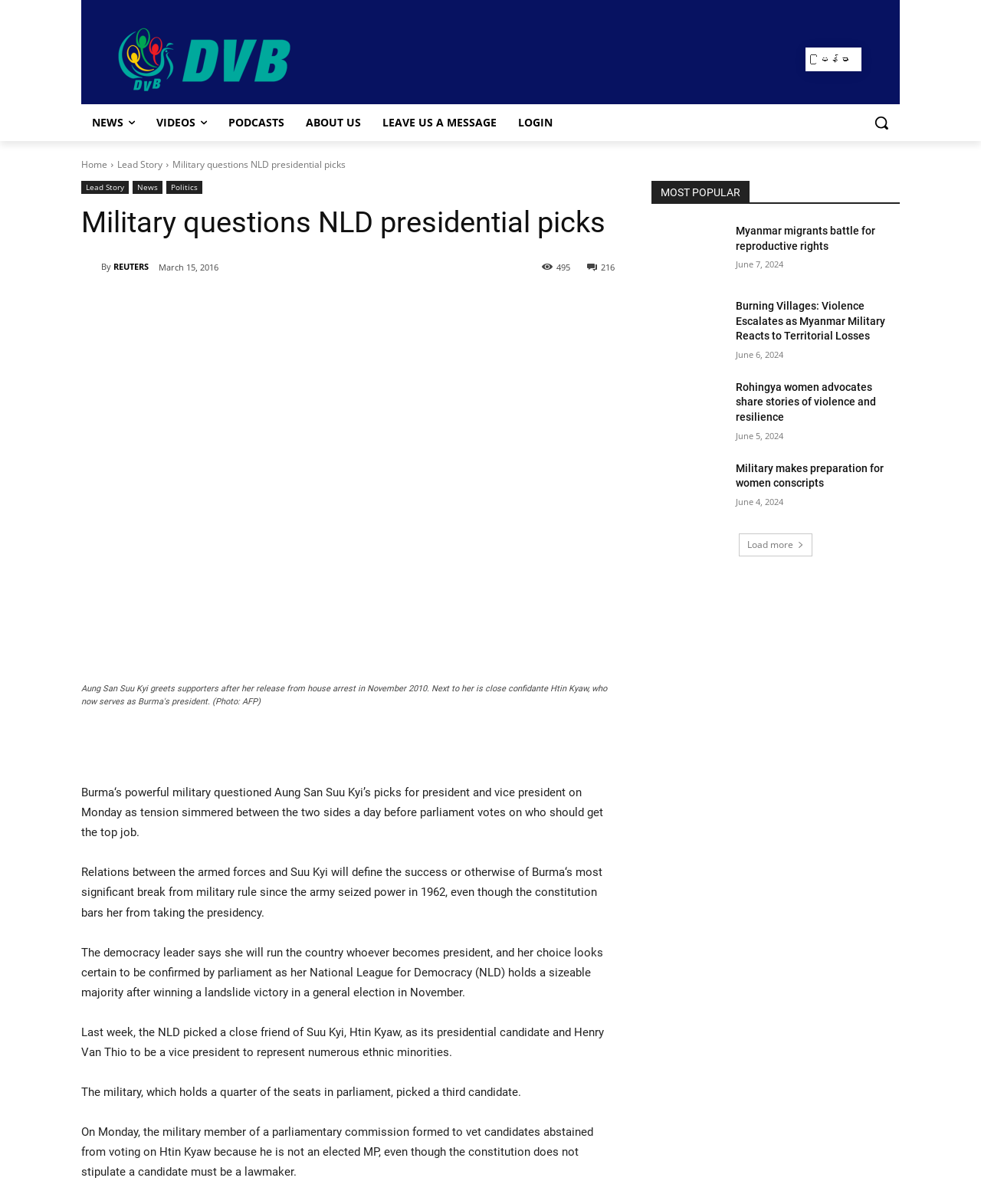Determine the bounding box coordinates for the HTML element described here: "Leave us a message".

[0.379, 0.087, 0.517, 0.117]